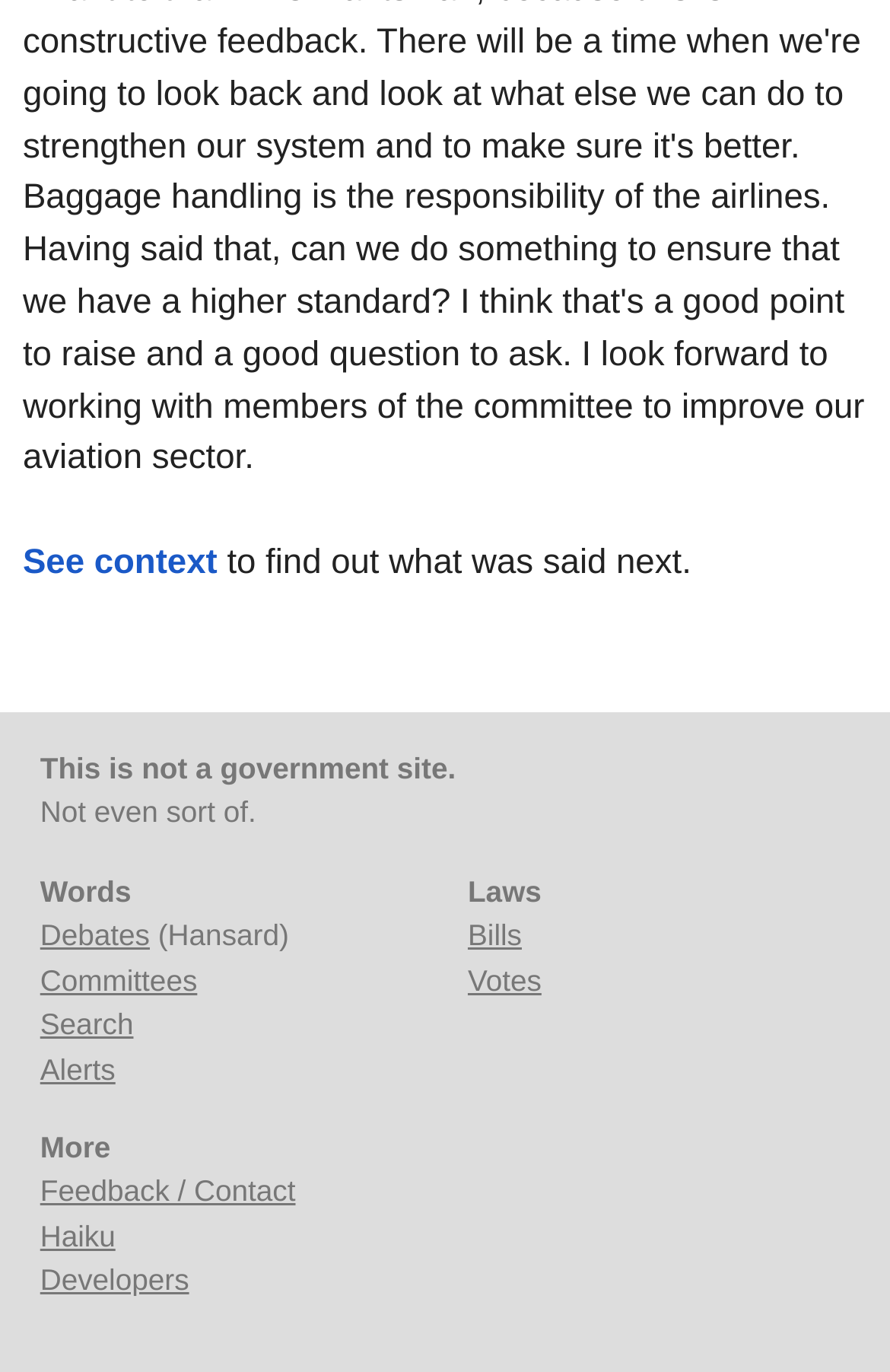Please identify the bounding box coordinates of the region to click in order to complete the given instruction: "View laws". The coordinates should be four float numbers between 0 and 1, i.e., [left, top, right, bottom].

[0.526, 0.637, 0.608, 0.662]